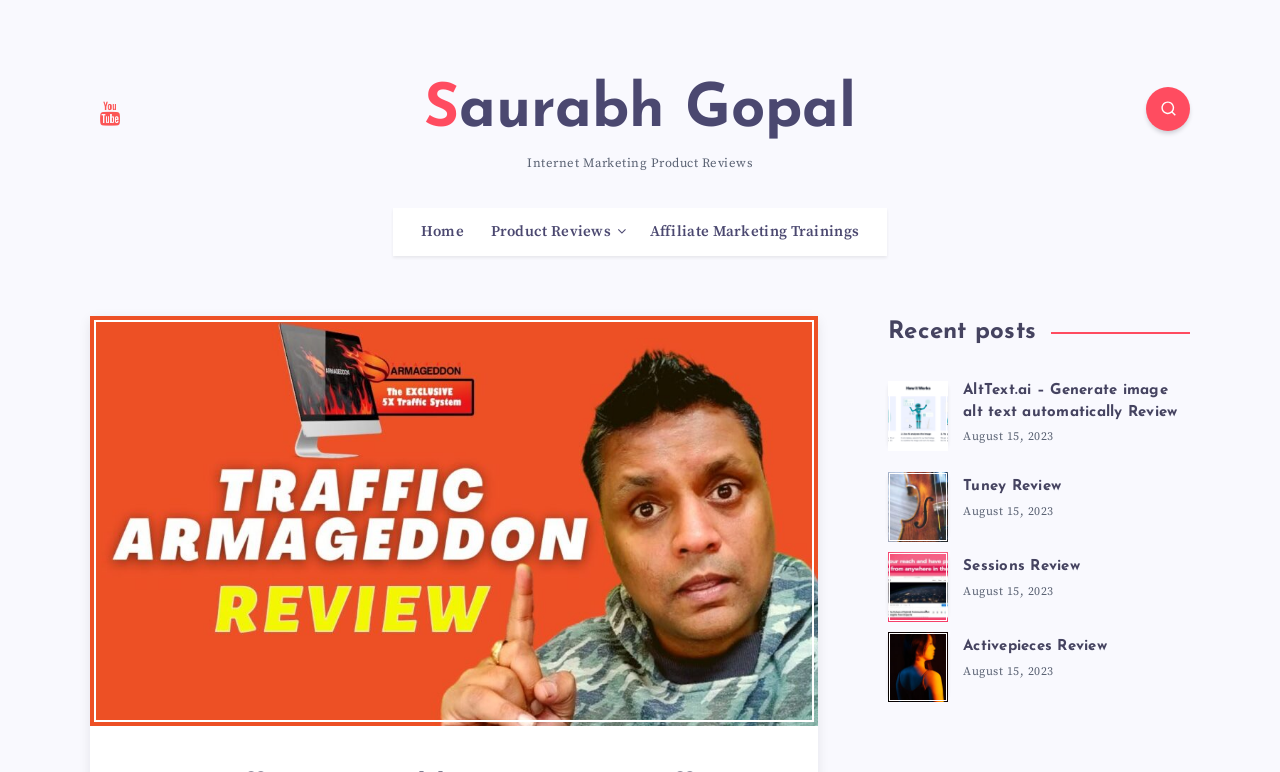Please specify the bounding box coordinates in the format (top-left x, top-left y, bottom-right x, bottom-right y), with values ranging from 0 to 1. Identify the bounding box for the UI component described as follows: Home

[0.329, 0.288, 0.362, 0.313]